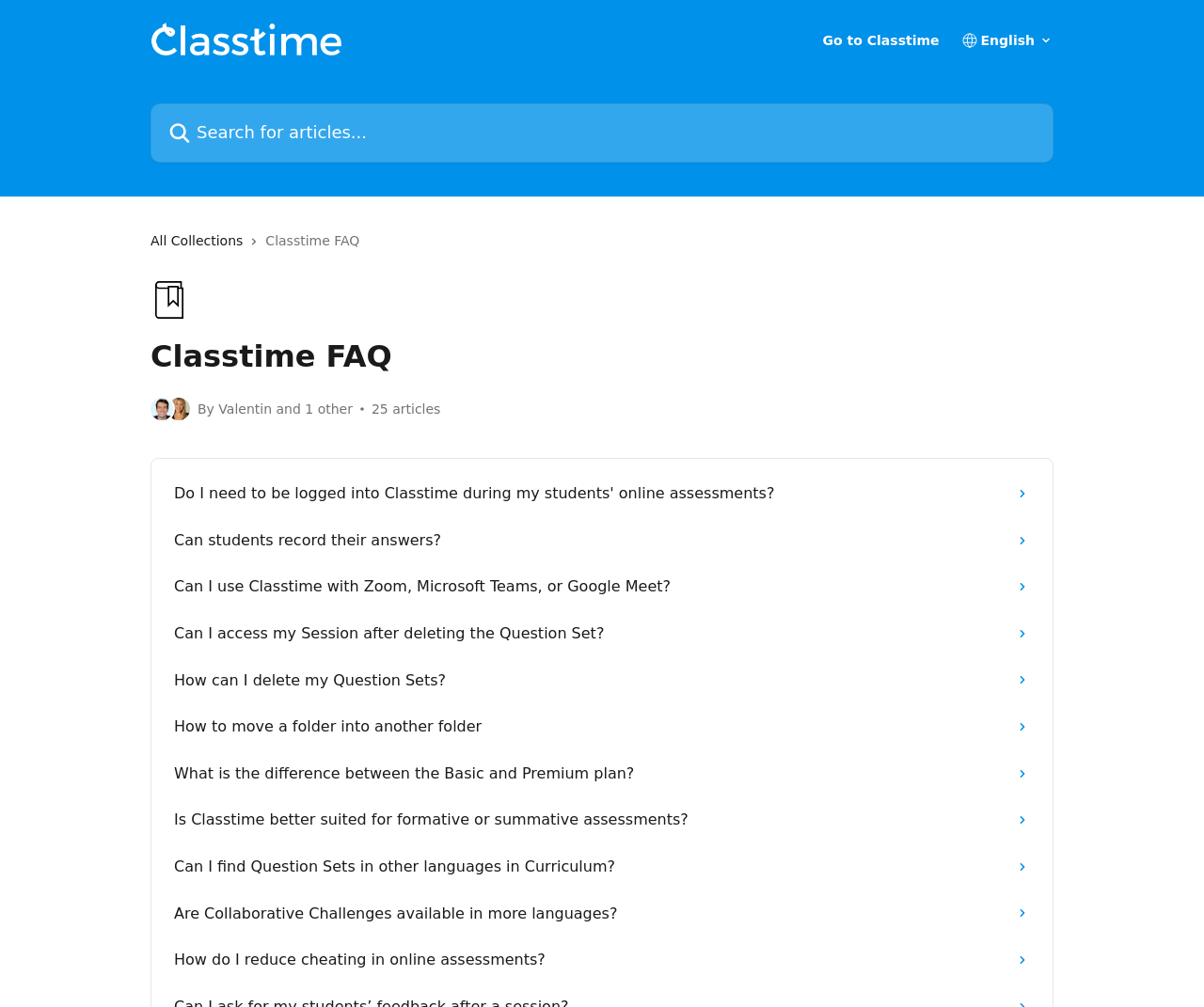Determine the bounding box coordinates of the clickable area required to perform the following instruction: "Read FAQ article 'How do I reduce cheating in online assessments?'". The coordinates should be represented as four float numbers between 0 and 1: [left, top, right, bottom].

[0.135, 0.93, 0.865, 0.976]